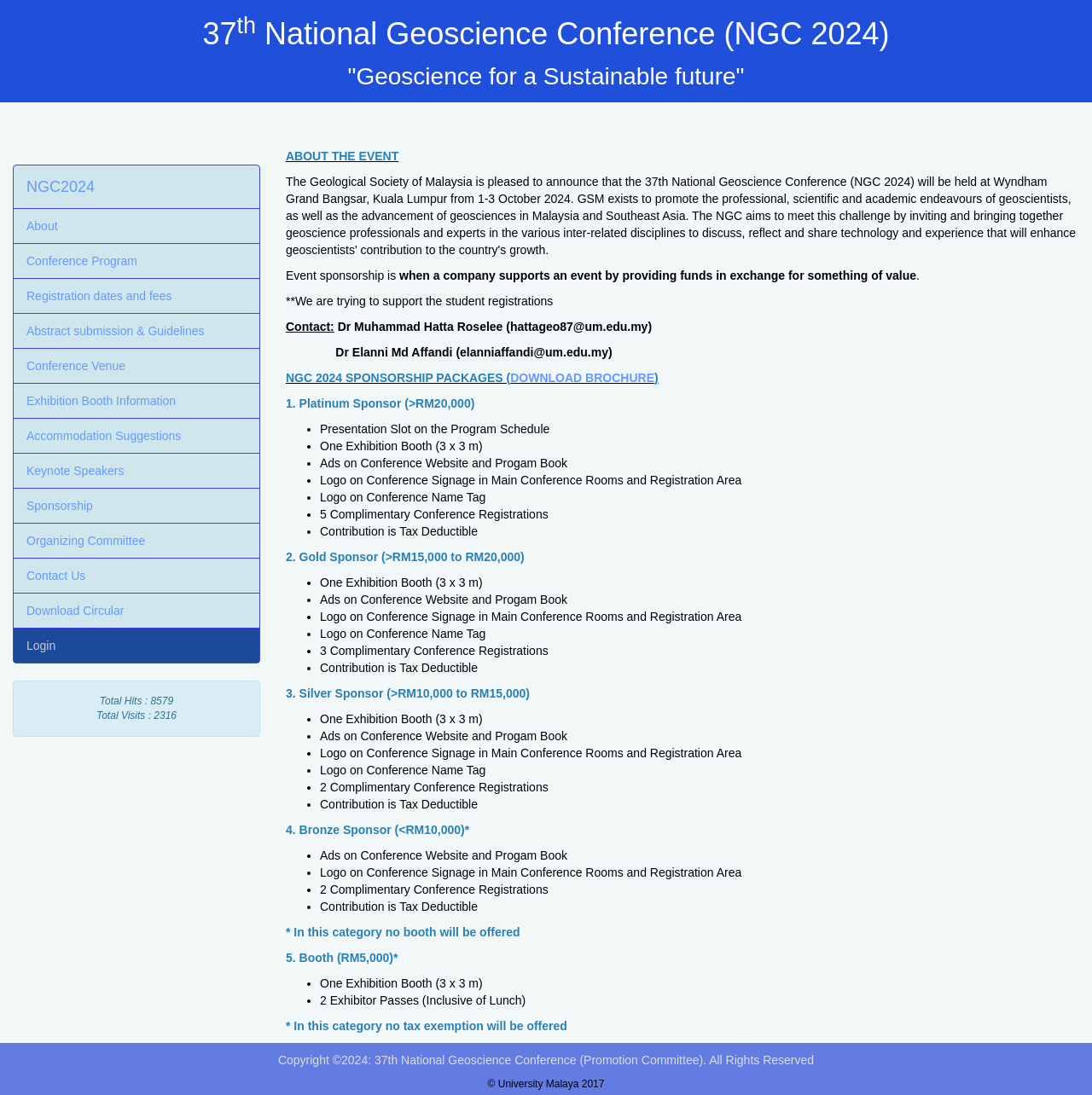Identify the bounding box of the HTML element described here: "Exhibition Booth Information". Provide the coordinates as four float numbers between 0 and 1: [left, top, right, bottom].

[0.012, 0.35, 0.238, 0.381]